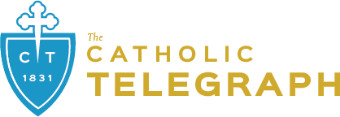Please provide a detailed answer to the question below based on the screenshot: 
What year is noted below the name in the logo?

The logo of 'The Catholic Telegraph' displays the year '1831' below the name, indicating the long history of this publication. This year is likely the founding year of the Catholic news organization.